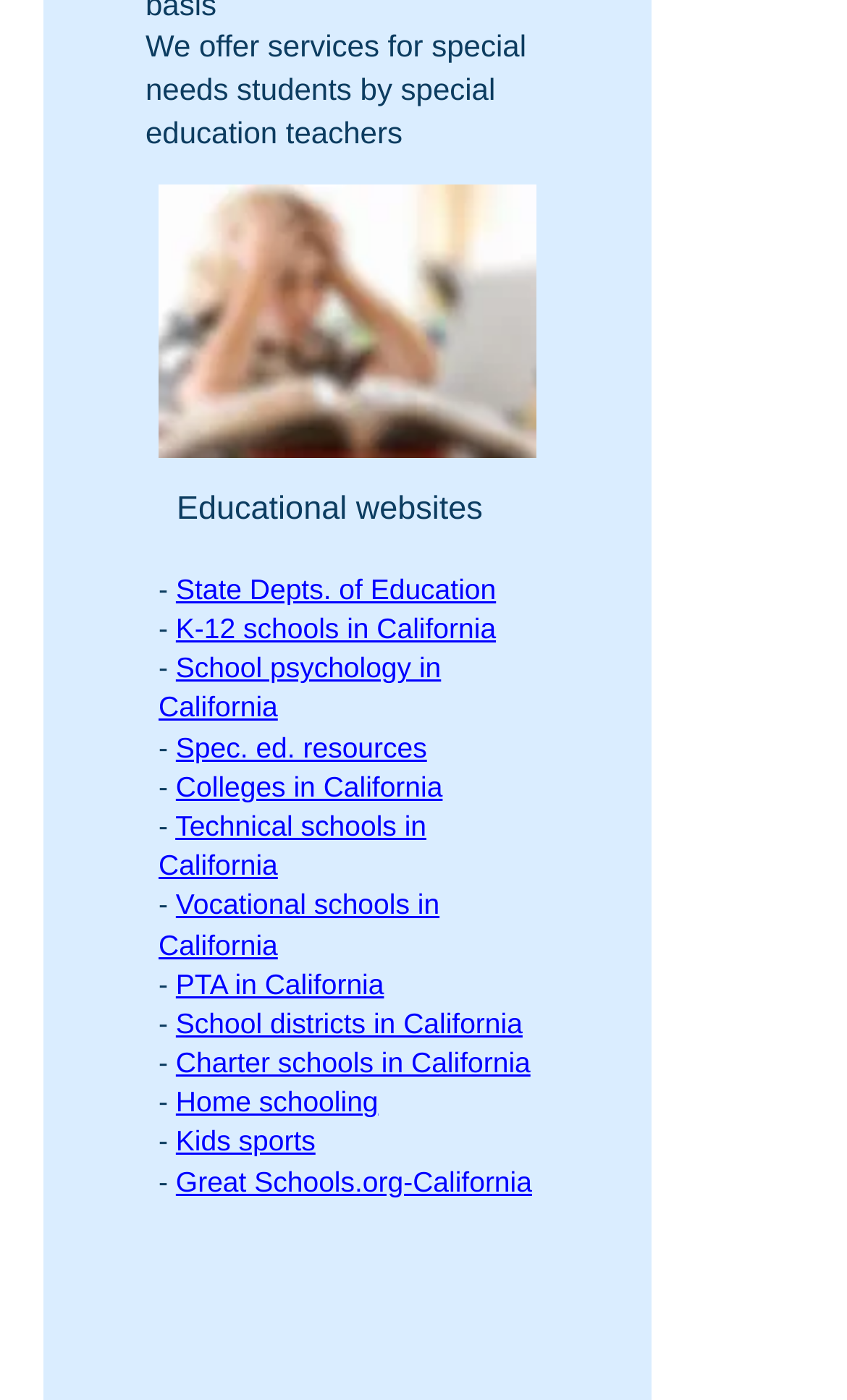Pinpoint the bounding box coordinates for the area that should be clicked to perform the following instruction: "Explore 'School psychology in California'".

[0.187, 0.465, 0.521, 0.517]